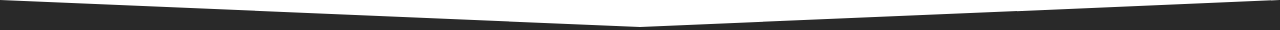Generate an elaborate caption that includes all aspects of the image.

The image showcases a sleek, minimalist design element, possibly a decorative graphic or part of a webpage interface. Below this image, viewers can see a call to action inviting them to subscribe to a newsletter, highlighting the commitment to keeping customers informed and engaged. This design choice embodies a modern aesthetic, contributing to an overall professional appearance, which aligns with the theme of providing services and products in the vending machine sector. The interface invites user interaction with clearly defined buttons and links, making navigation user-friendly.